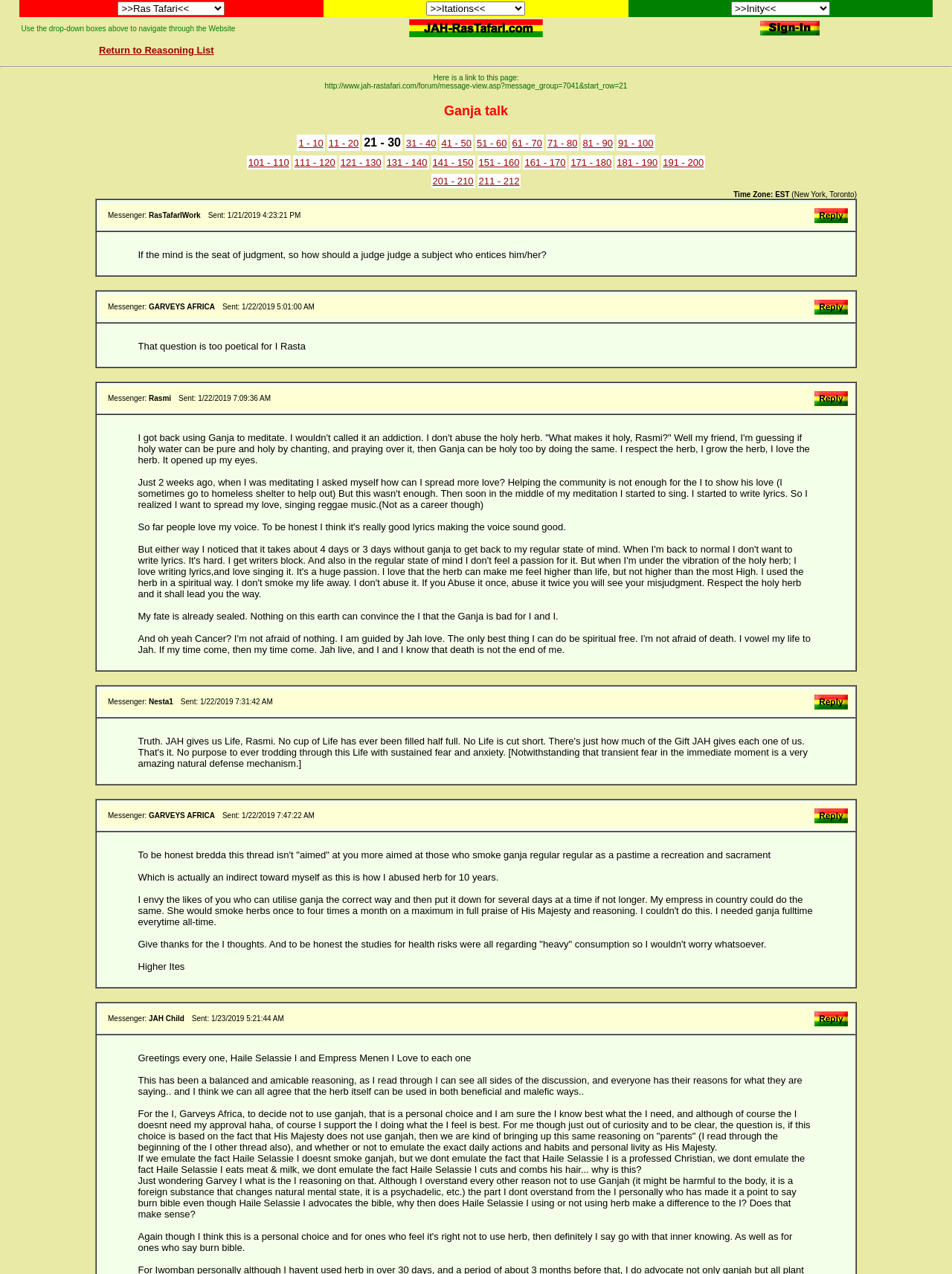Locate the bounding box coordinates of the clickable area needed to fulfill the instruction: "Select 201-210 from the grid".

[0.454, 0.138, 0.497, 0.147]